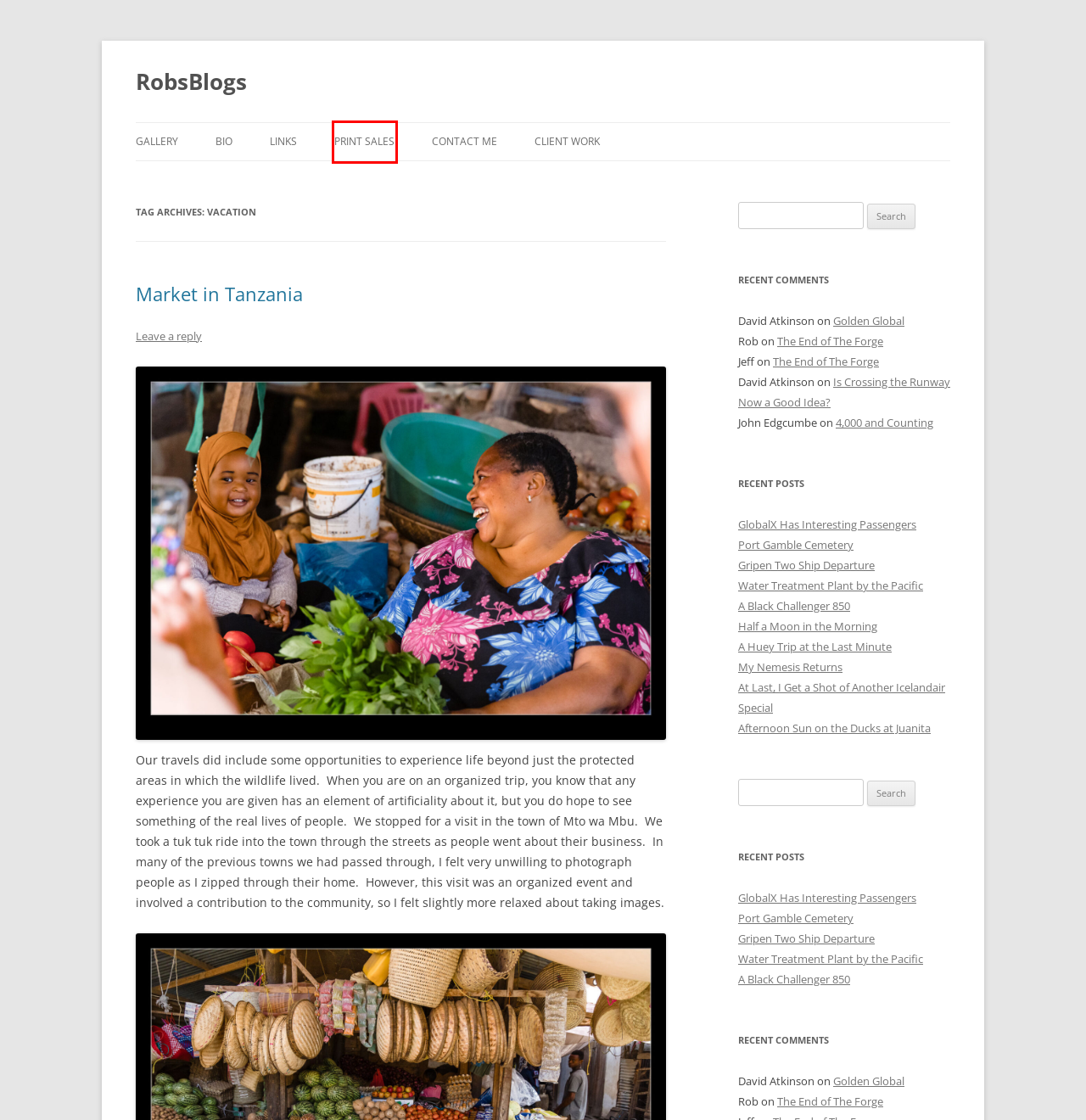A screenshot of a webpage is provided, featuring a red bounding box around a specific UI element. Identify the webpage description that most accurately reflects the new webpage after interacting with the selected element. Here are the candidates:
A. Client Work | RobsBlogs
B. The End of The Forge | RobsBlogs
C. GlobalX Has Interesting Passengers | RobsBlogs
D. Lightroom Gallery
E. Midwest Helicopters | RobsBlogs
F. Afternoon Sun on the Ducks at Juanita | RobsBlogs
G. Print Sales | RobsBlogs
H. Port Gamble Cemetery | RobsBlogs

G